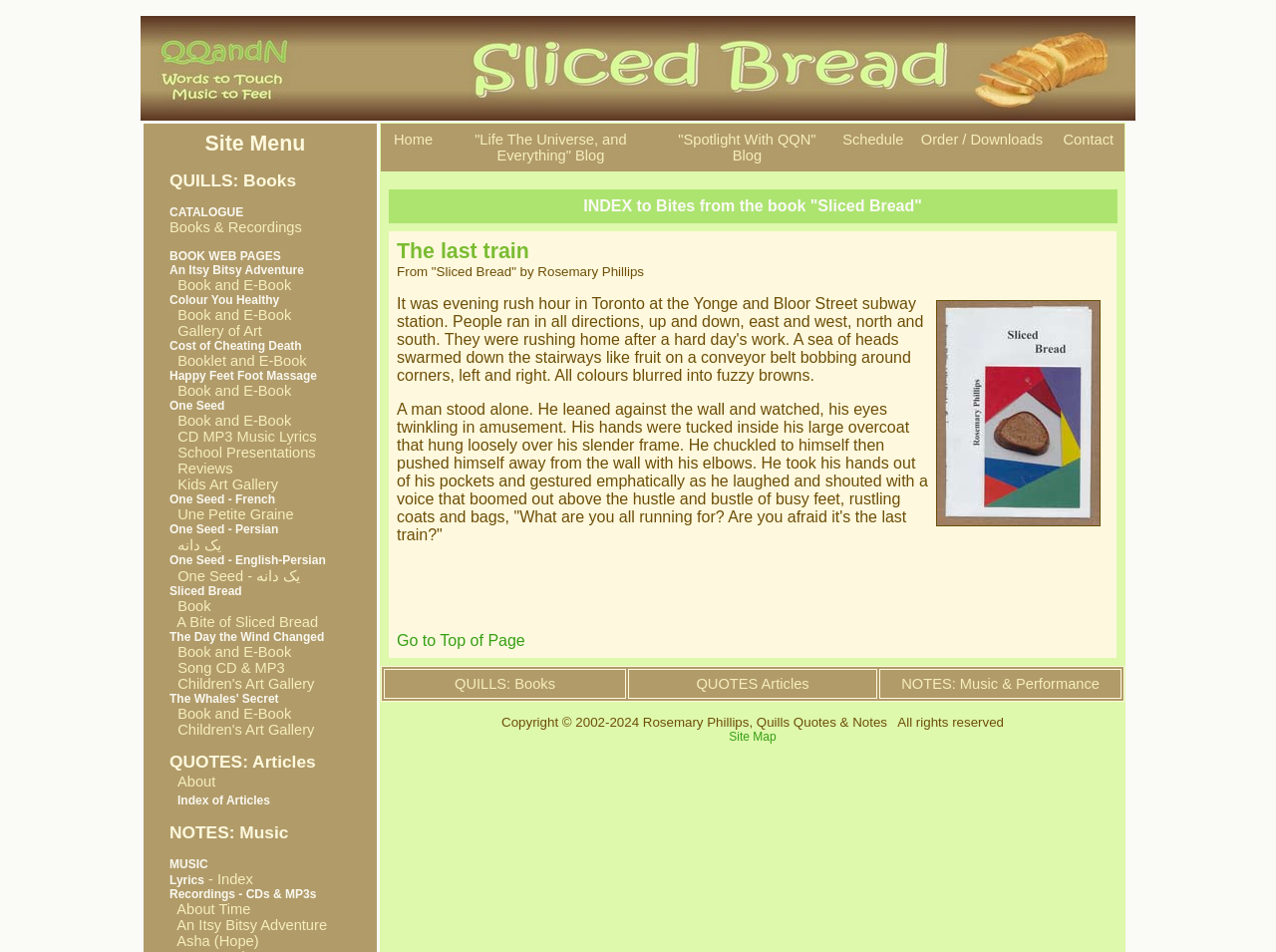How many table rows are there in the 'Sliced Bread' table?
Please provide a full and detailed response to the question.

I counted the number of table rows in the 'Sliced Bread' table, which includes rows for 'Site Menu', 'QUILLS: Books', 'CATALOGUE Books & Recordings', 'BOOK WEB PAGES', and 'QUOTES: Articles', totaling 5 table rows.